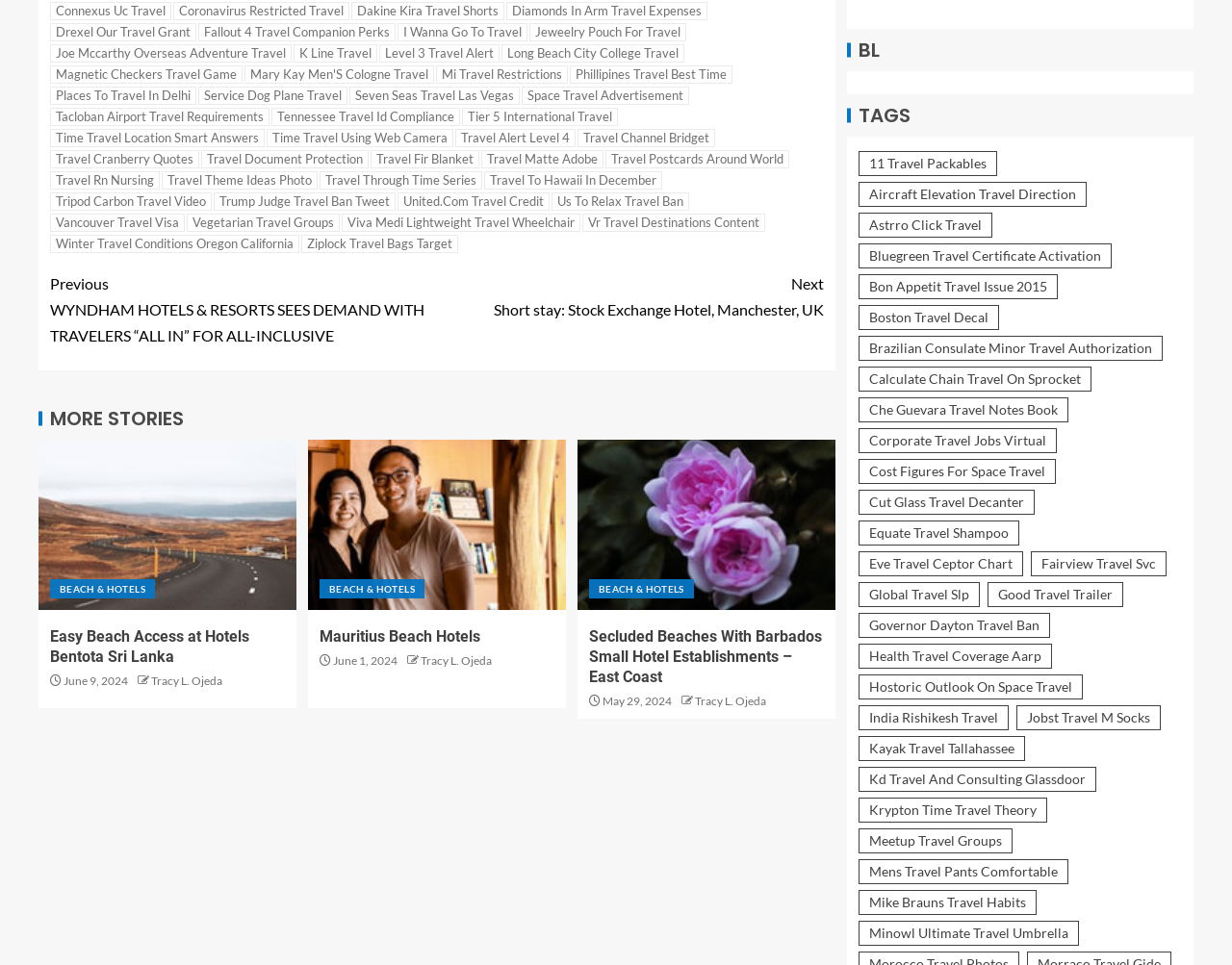Who is the author of the article 'Secluded Beaches With Barbados Small Hotel Establishments – East Coast'?
Based on the image, answer the question with as much detail as possible.

I determined the author by looking at the text 'Tracy L. Ojeda' below the article title 'Secluded Beaches With Barbados Small Hotel Establishments – East Coast'.